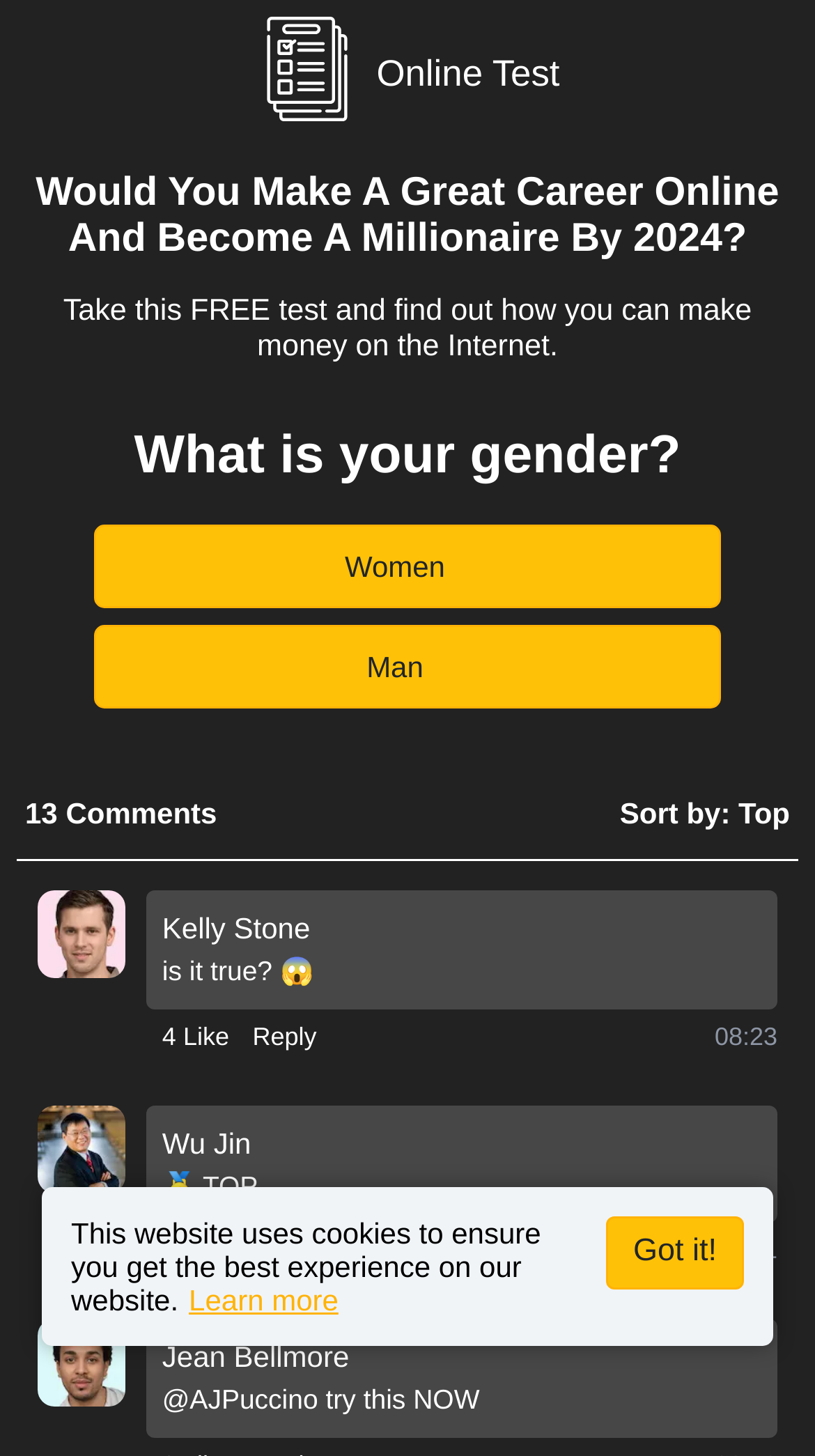Please identify the bounding box coordinates of the clickable region that I should interact with to perform the following instruction: "Click the 'Reply' button". The coordinates should be expressed as four float numbers between 0 and 1, i.e., [left, top, right, bottom].

[0.31, 0.698, 0.389, 0.724]